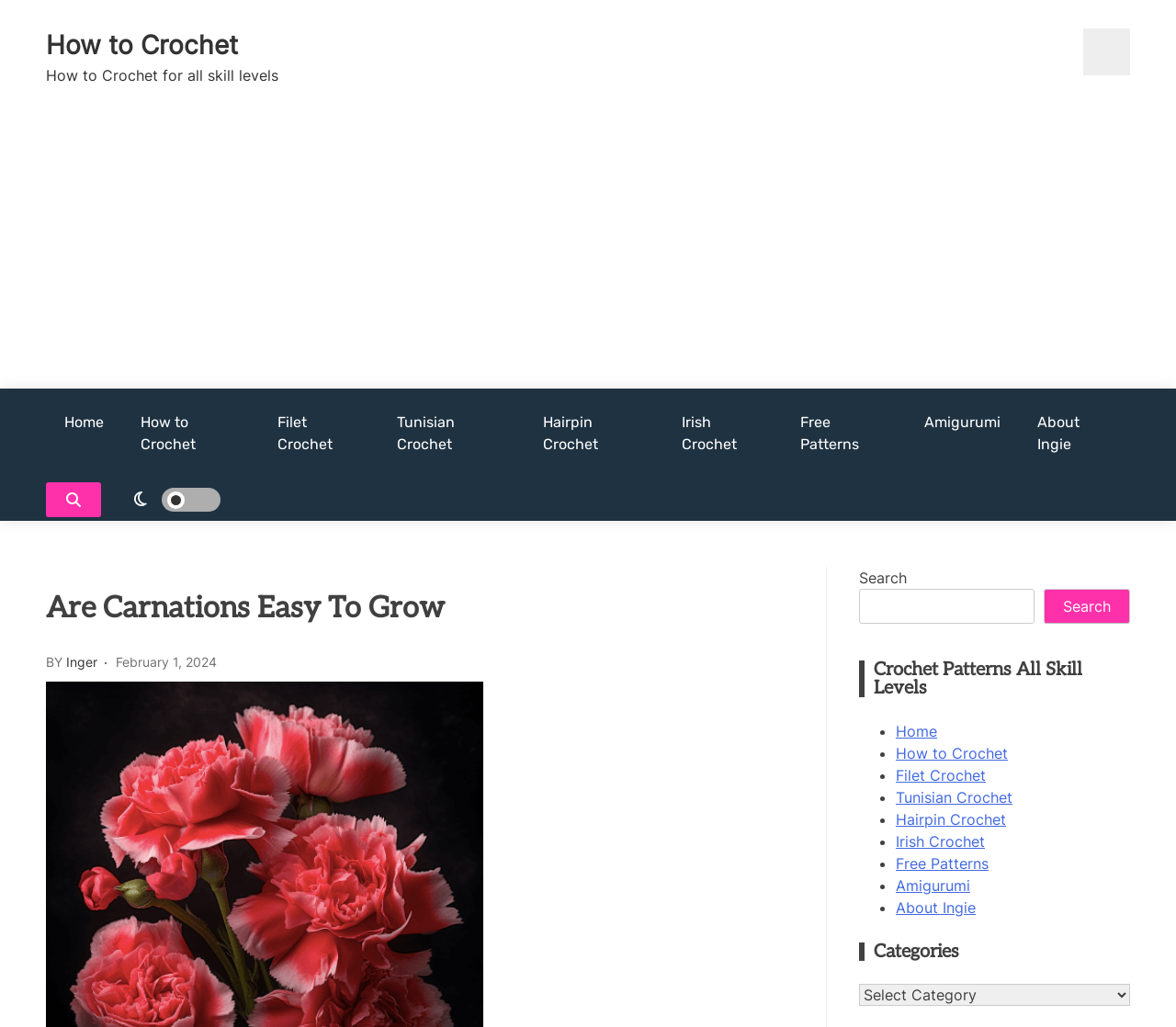Locate the bounding box coordinates of the UI element described by: "parent_node: Search name="s"". The bounding box coordinates should consist of four float numbers between 0 and 1, i.e., [left, top, right, bottom].

[0.73, 0.573, 0.88, 0.607]